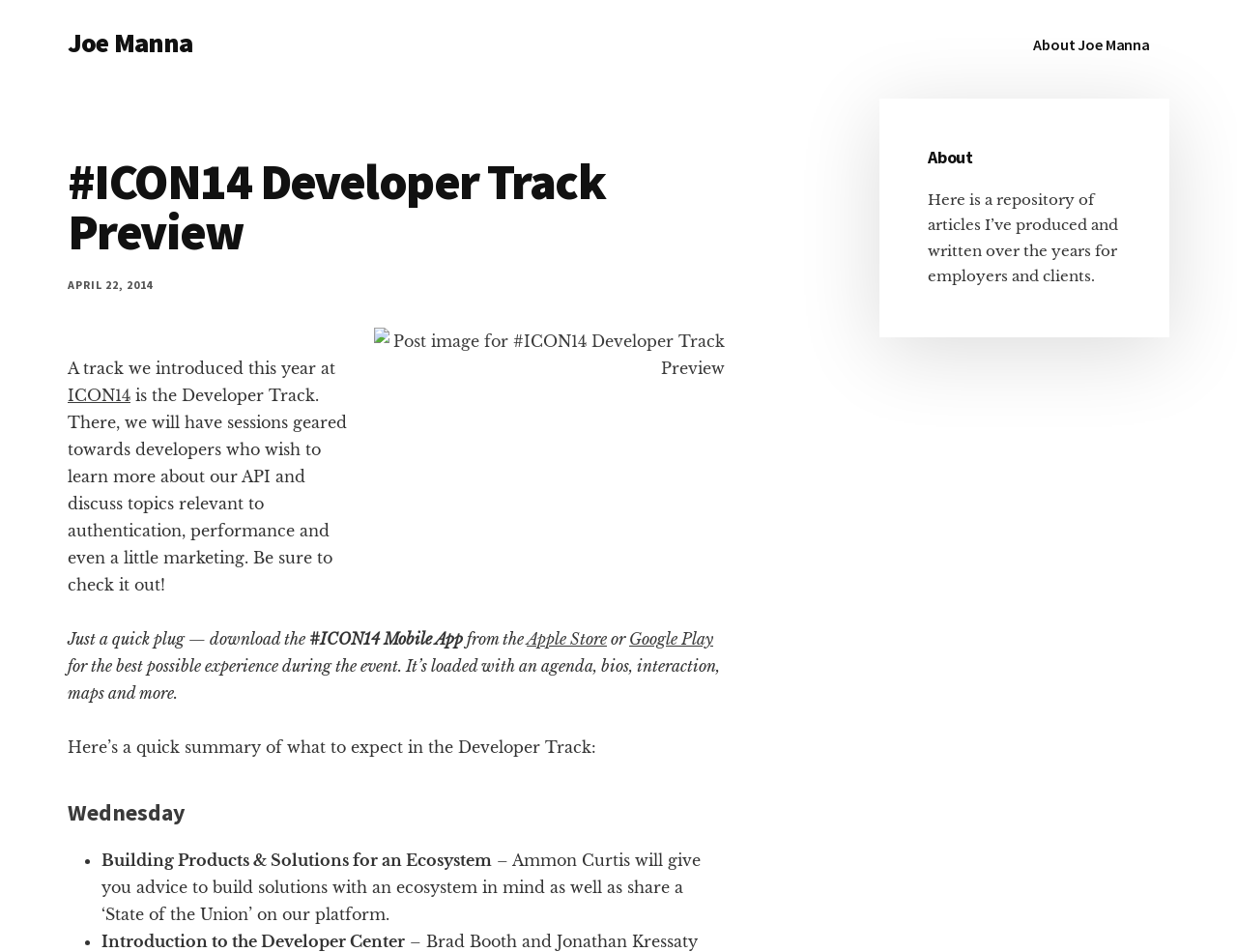What is the name of the author?
Refer to the image and provide a one-word or short phrase answer.

Joe Manna